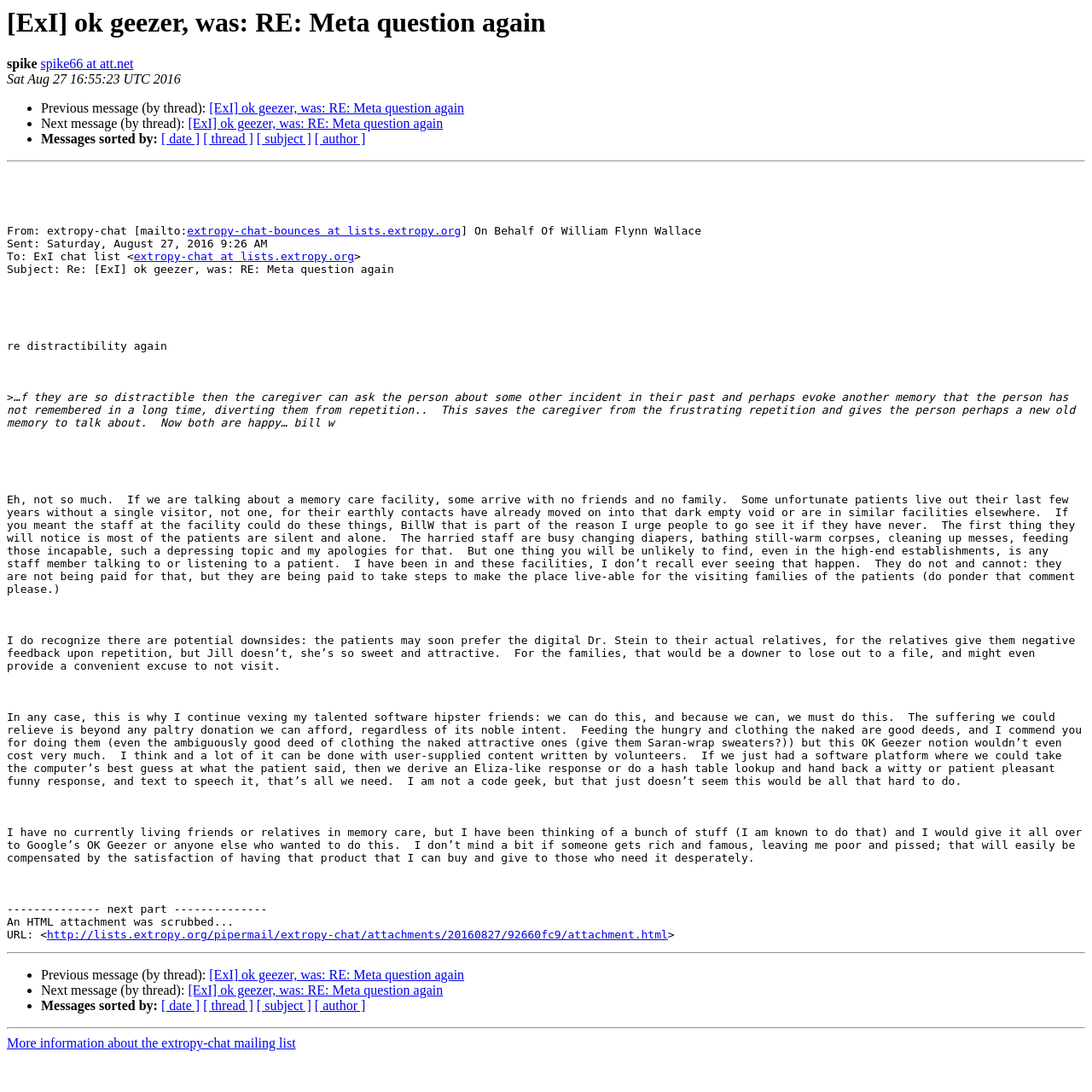Examine the screenshot and answer the question in as much detail as possible: What is the subject of the email?

I found the subject of the email by looking at the StaticText element with the content 'Subject: Re: [ExI] ok geezer, was: RE: Meta question again' which is located in the middle of the webpage, indicating the subject of the email.